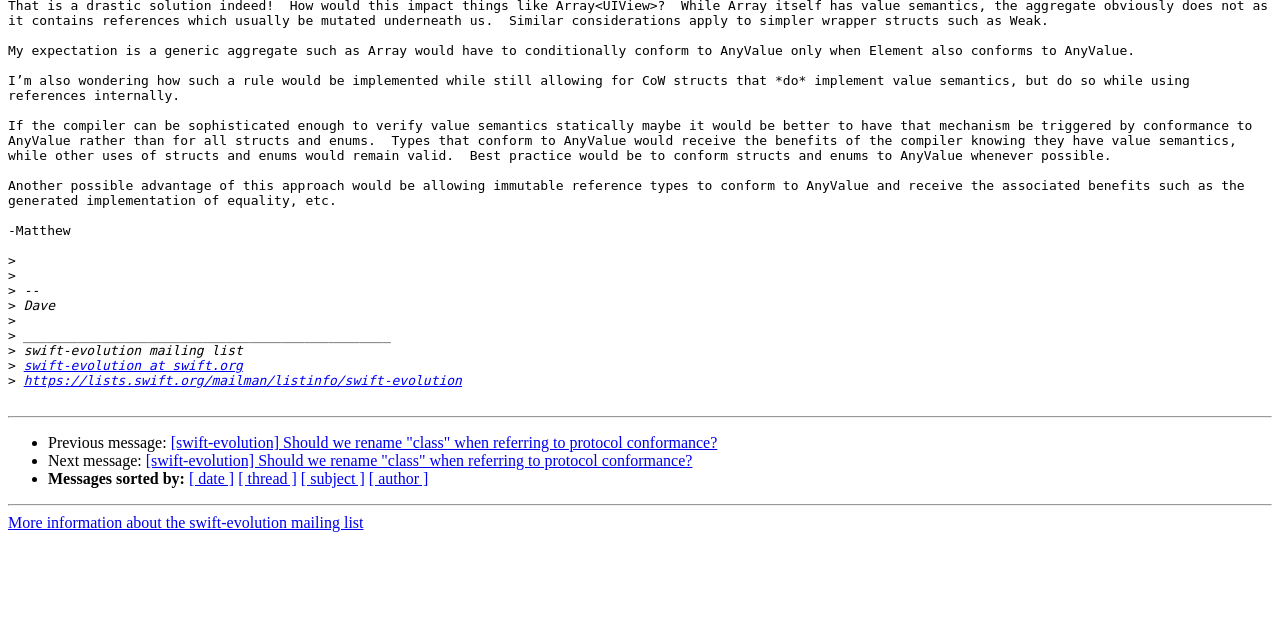Using floating point numbers between 0 and 1, provide the bounding box coordinates in the format (top-left x, top-left y, bottom-right x, bottom-right y). Locate the UI element described here: [ date ]

[0.148, 0.735, 0.183, 0.762]